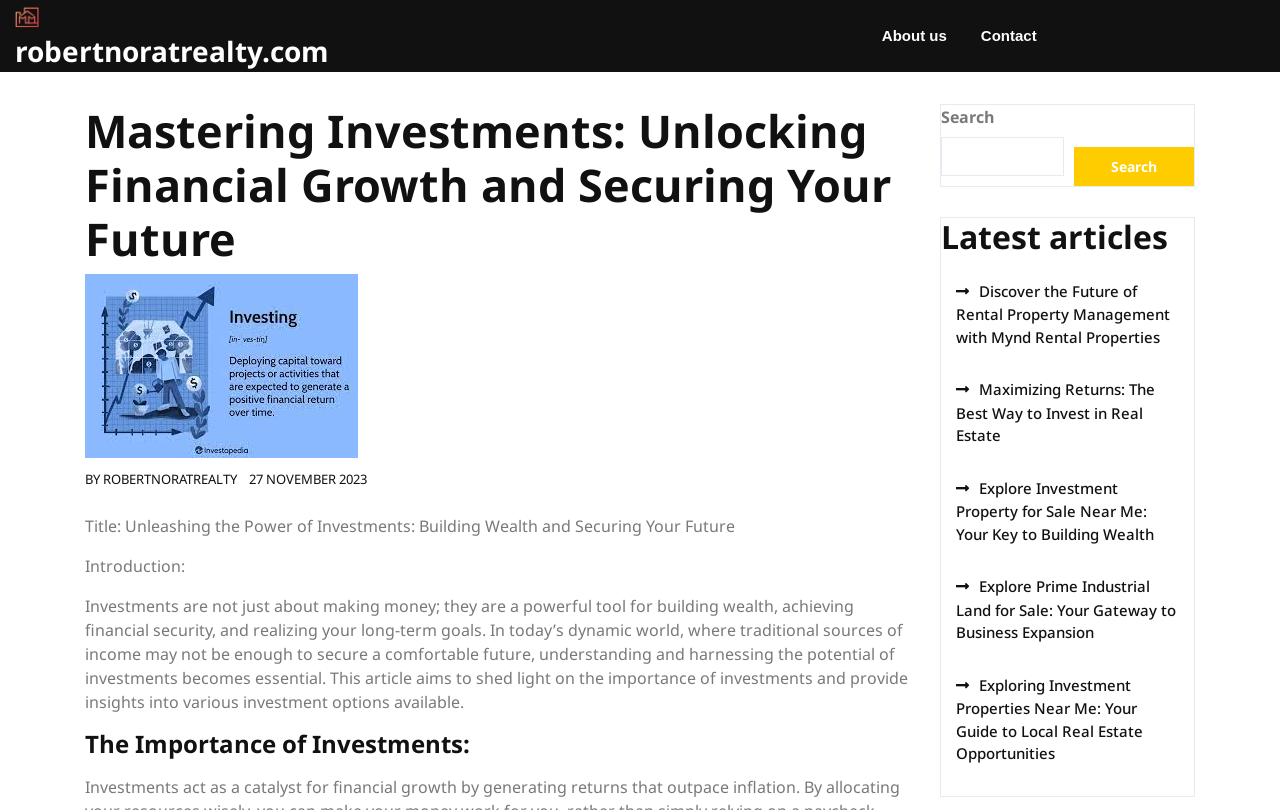How many latest articles are listed?
Use the information from the image to give a detailed answer to the question.

I counted the number of link elements with the icon '' inside the section with the heading 'Latest articles', and found five links to different articles.